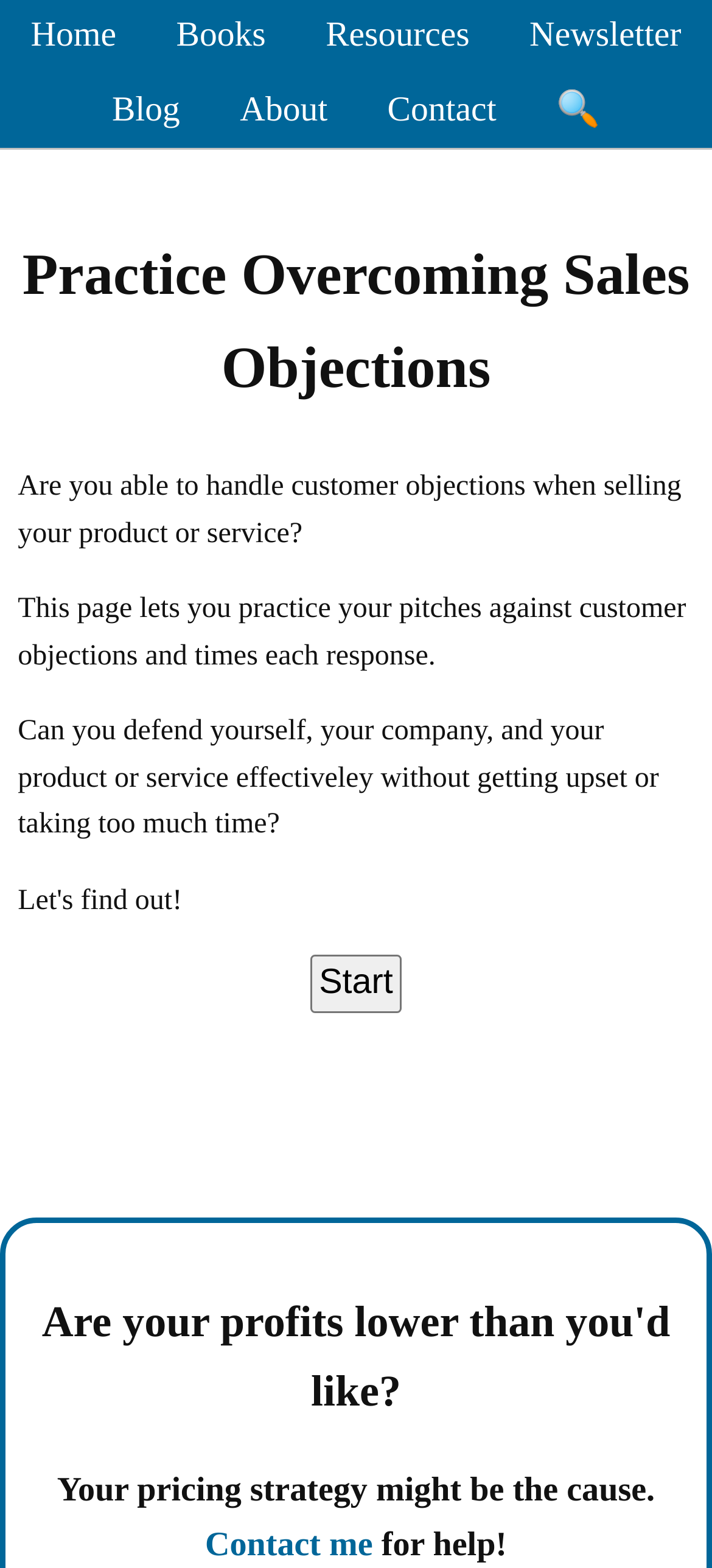Use a single word or phrase to answer the question: What is the main topic of the article?

Overcoming sales objections